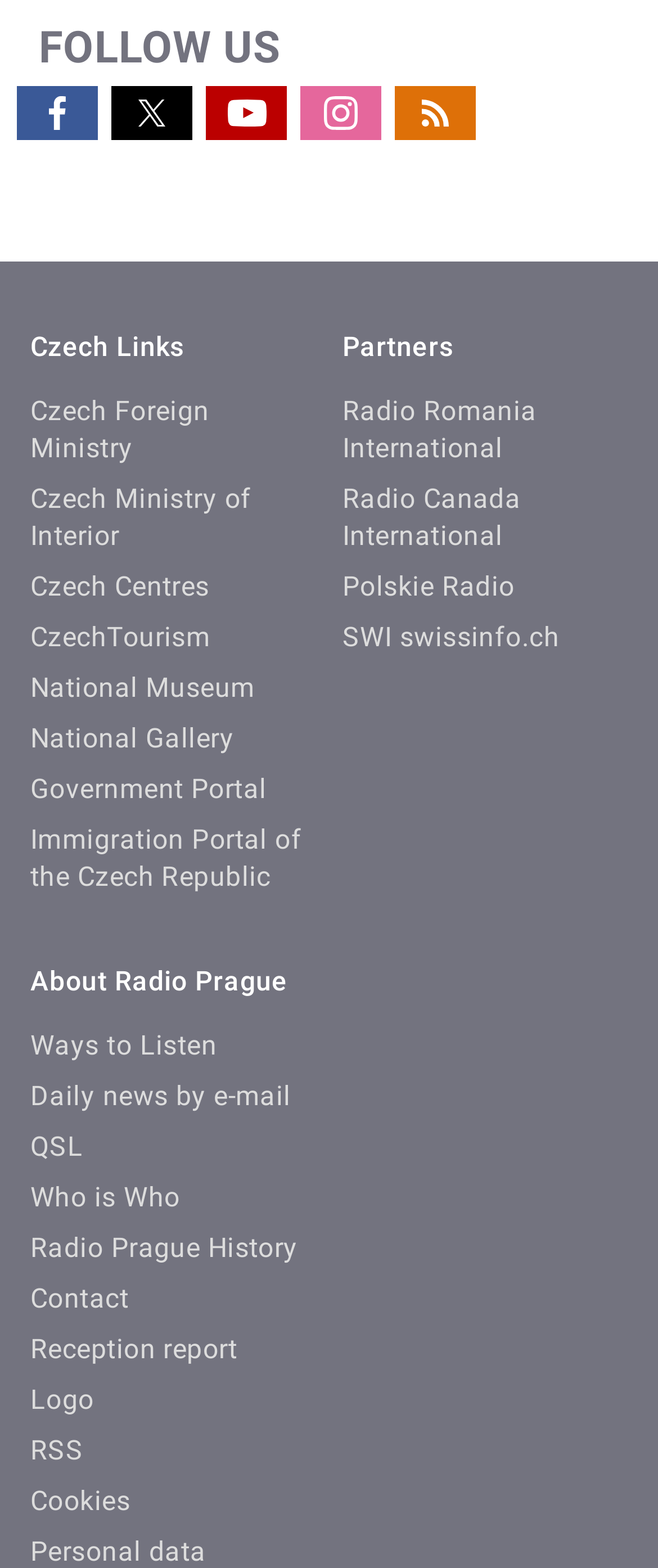Specify the bounding box coordinates of the element's region that should be clicked to achieve the following instruction: "Listen to Radio Prague". The bounding box coordinates consist of four float numbers between 0 and 1, in the format [left, top, right, bottom].

[0.046, 0.657, 0.33, 0.677]